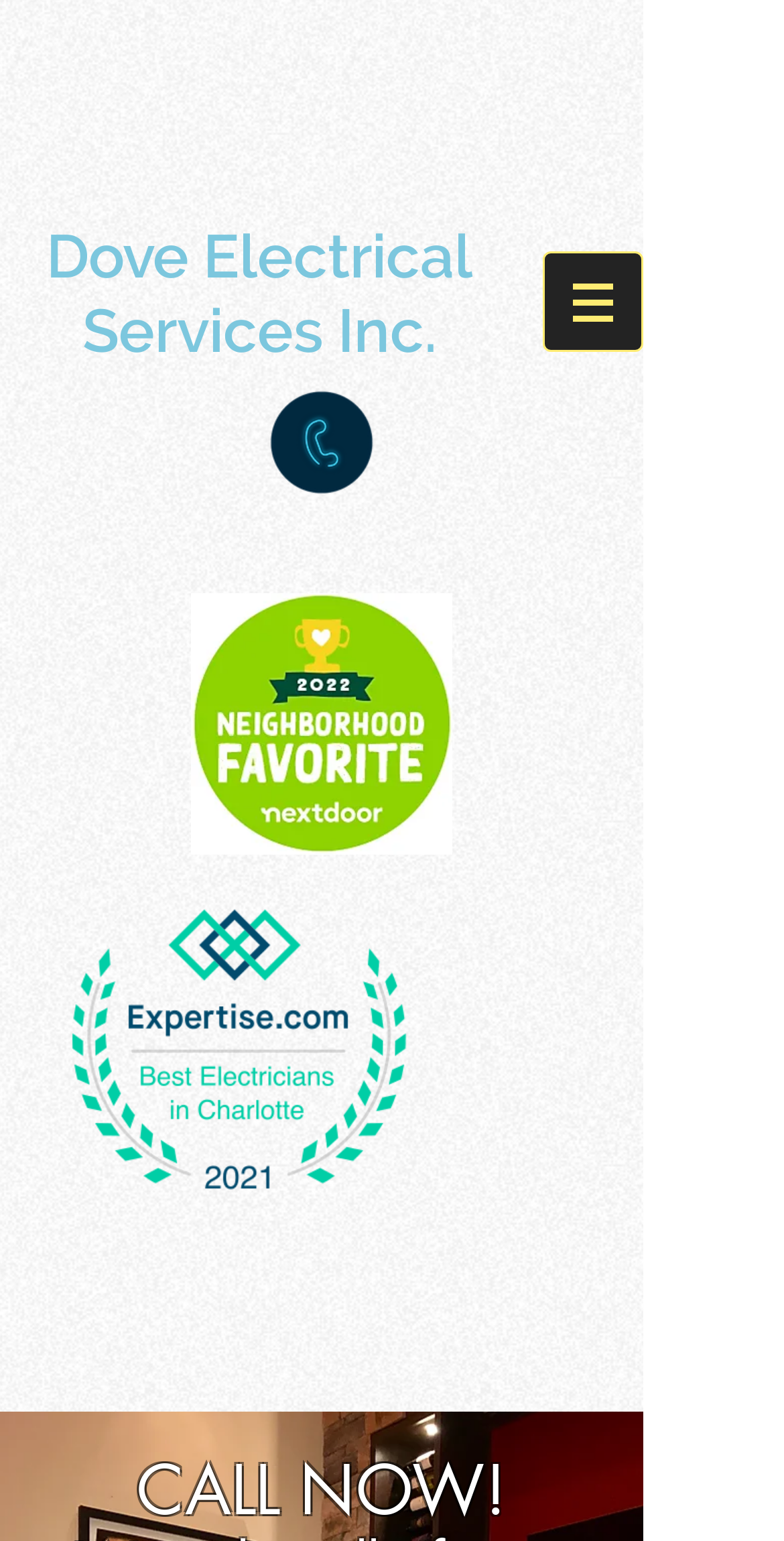What is the call-to-action?
Look at the image and answer the question using a single word or phrase.

CALL NOW!